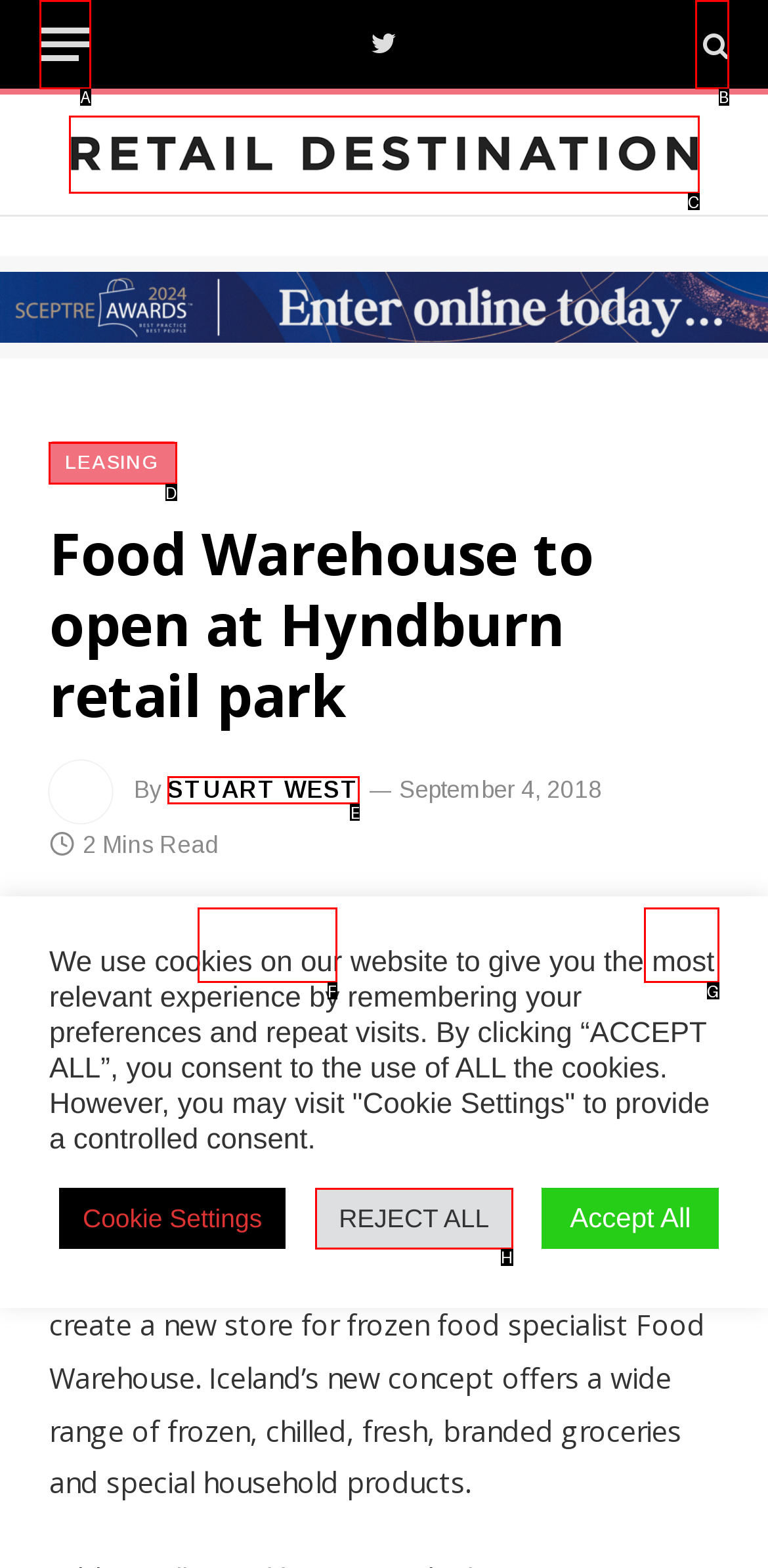Identify the correct UI element to click on to achieve the following task: View LEASING page Respond with the corresponding letter from the given choices.

D